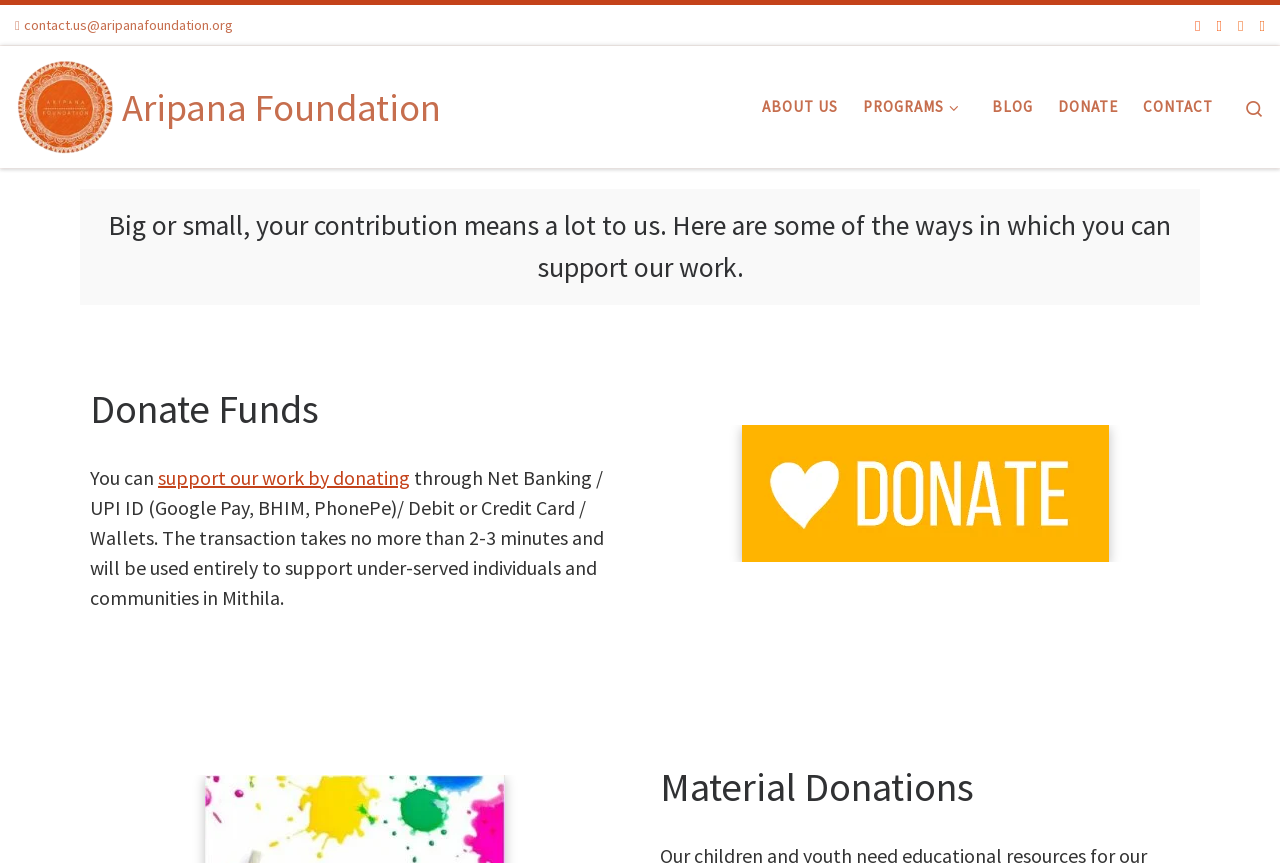Please find the bounding box coordinates of the element's region to be clicked to carry out this instruction: "Go to ABOUT US".

[0.59, 0.099, 0.659, 0.149]